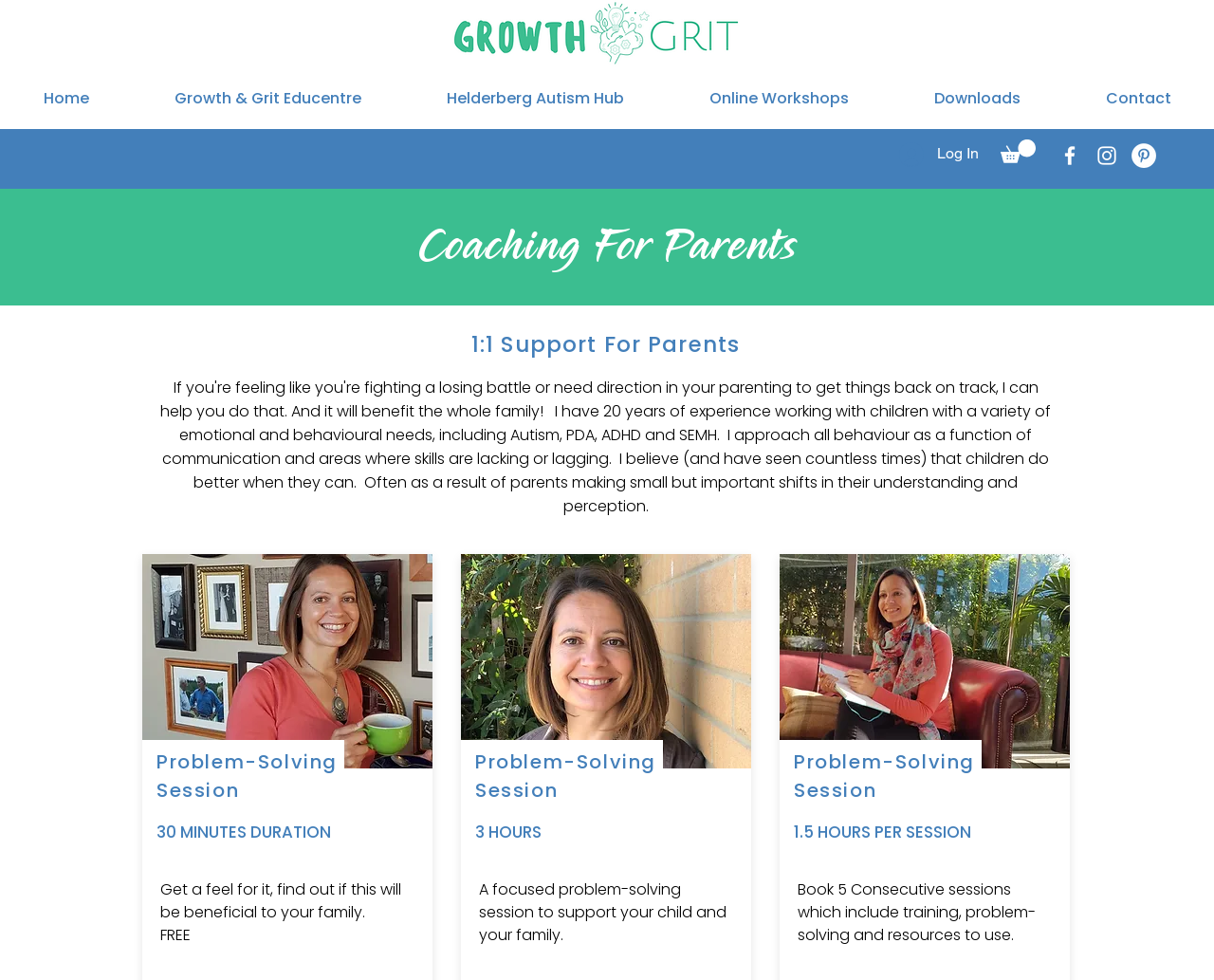Return the bounding box coordinates of the UI element that corresponds to this description: "Log In". The coordinates must be given as four float numbers in the range of 0 and 1, [left, top, right, bottom].

[0.73, 0.139, 0.817, 0.176]